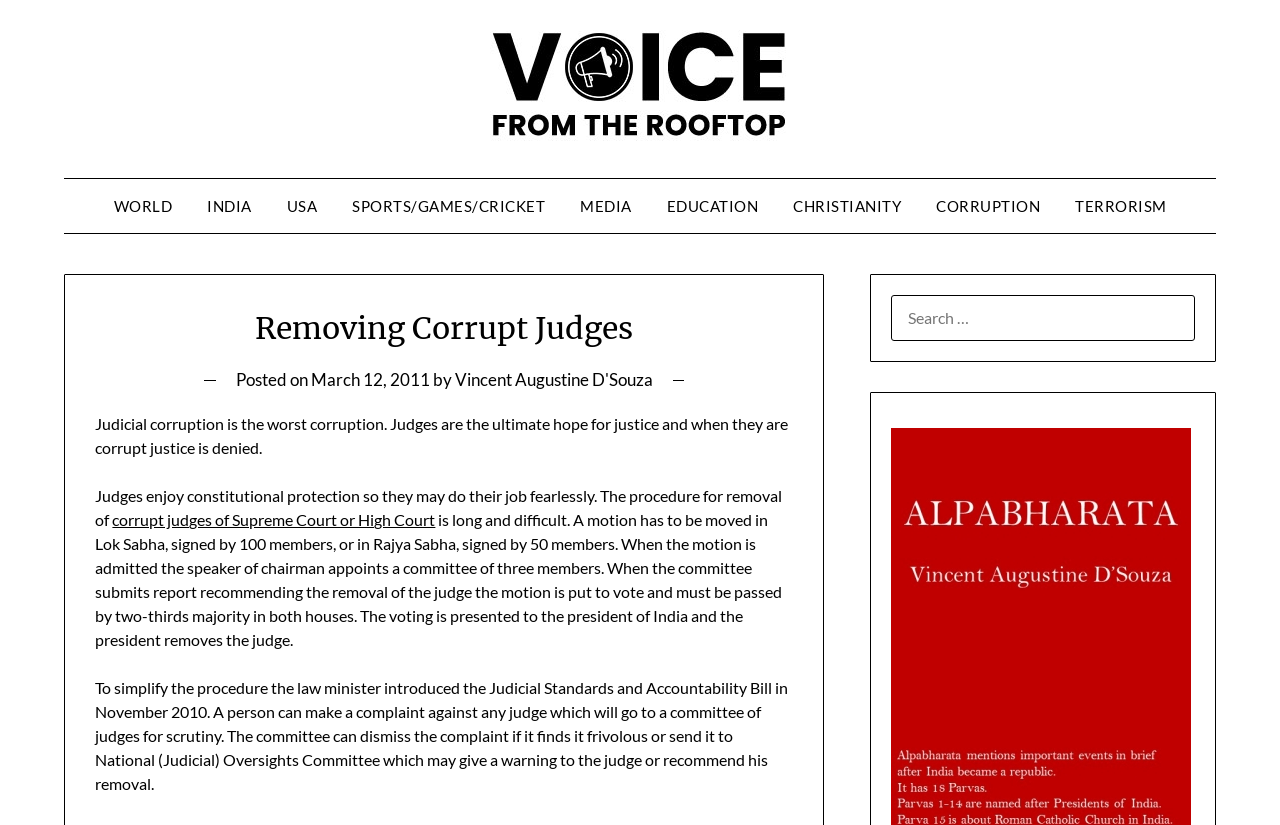Please locate the bounding box coordinates of the region I need to click to follow this instruction: "Search for something".

[0.696, 0.358, 0.934, 0.414]